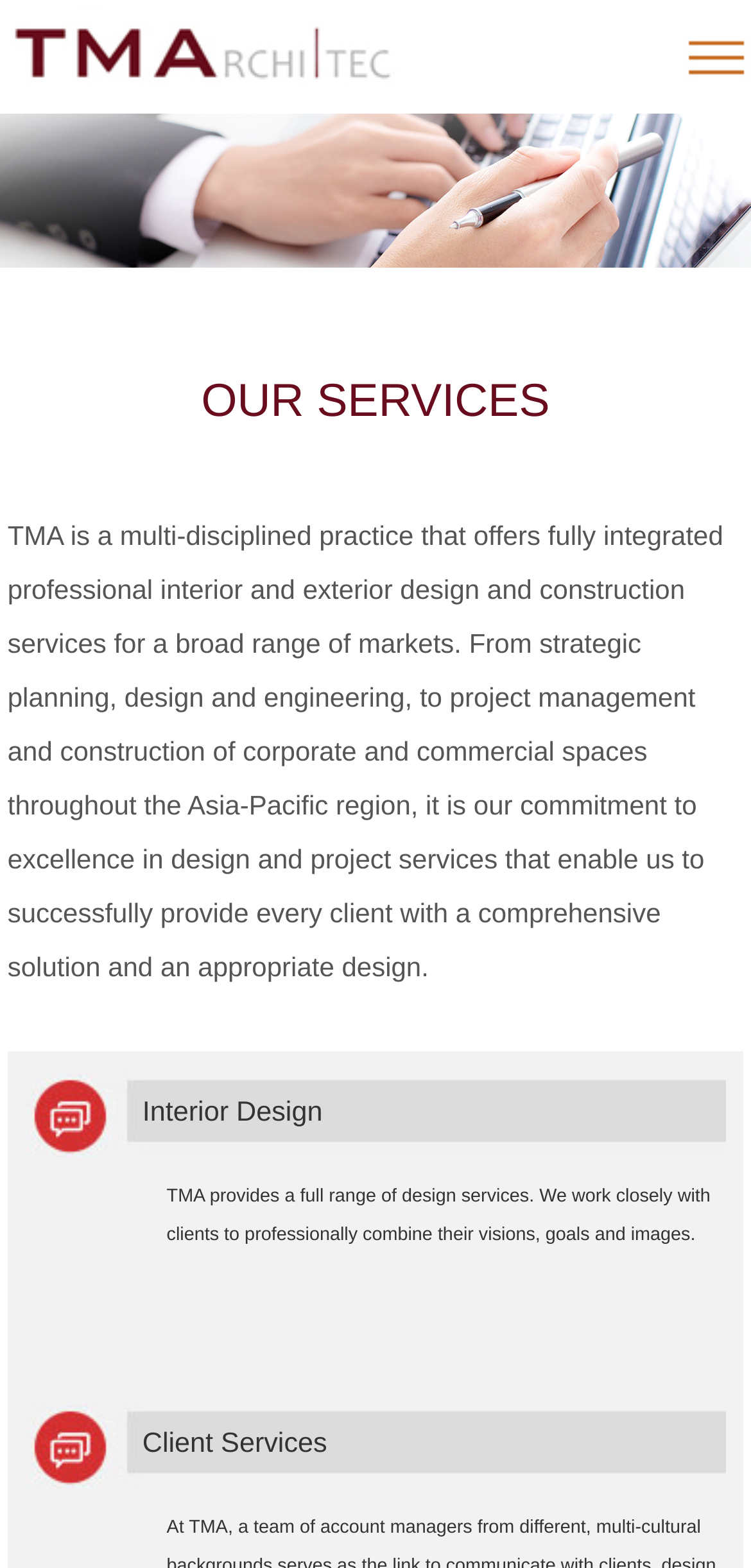Please provide a comprehensive answer to the question below using the information from the image: What is the name of the company?

The company name is mentioned in the image link at the top left corner of the webpage, and also in the text description below it.